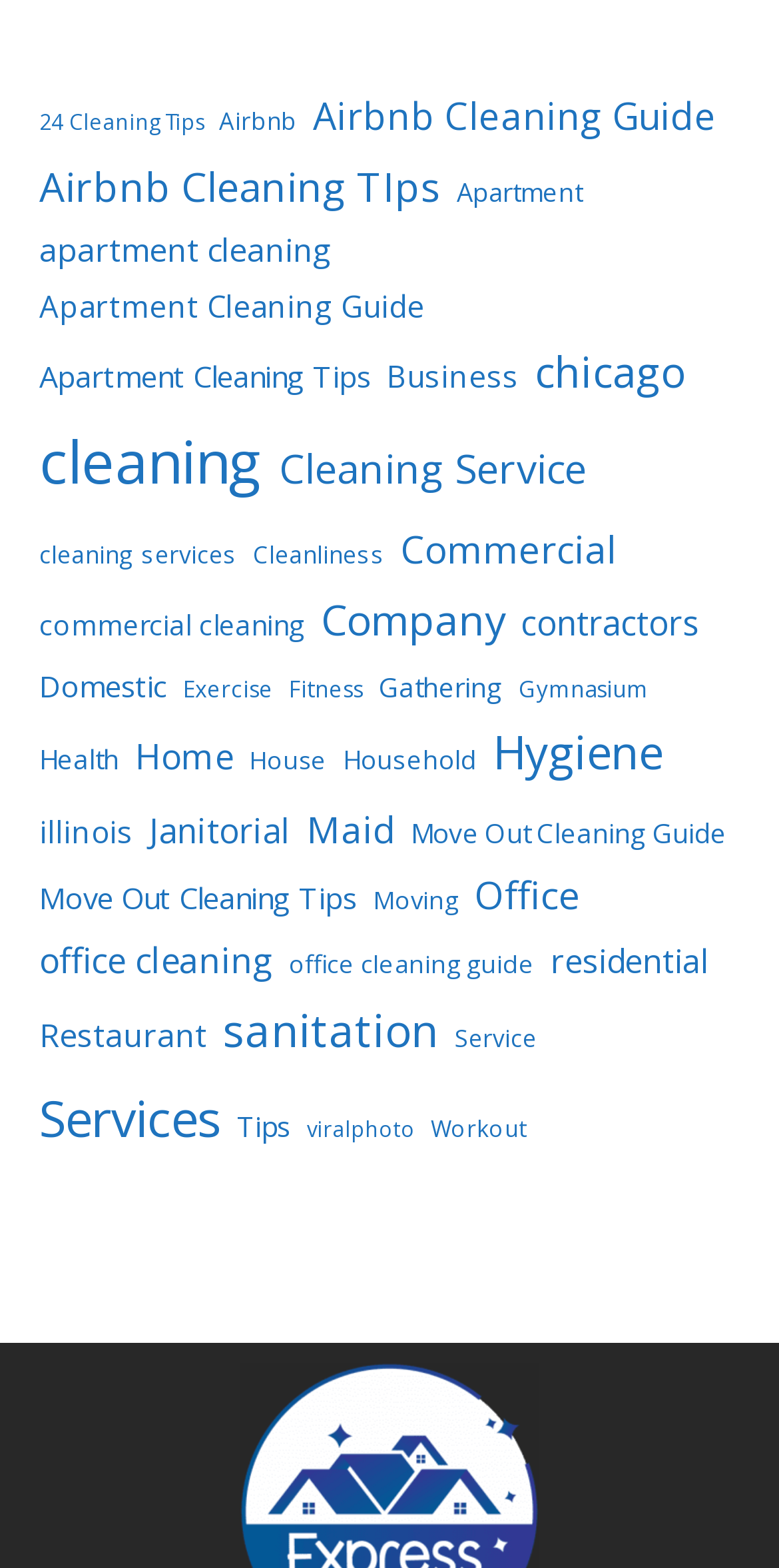Given the element description: "Cleaning Service", predict the bounding box coordinates of this UI element. The coordinates must be four float numbers between 0 and 1, given as [left, top, right, bottom].

[0.358, 0.275, 0.753, 0.321]